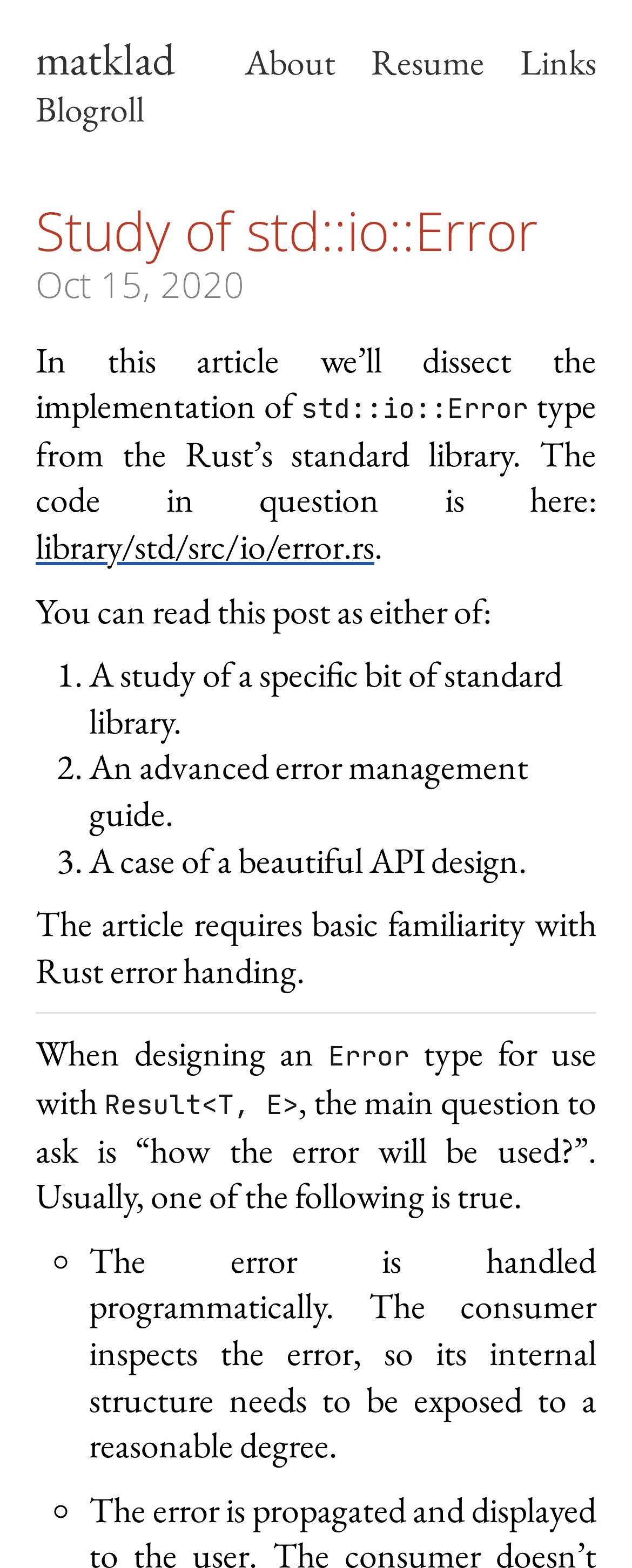What is the purpose of the article?
Can you give a detailed and elaborate answer to the question?

The purpose of the article is stated in the first paragraph, which says 'In this article we'll dissect the implementation of std::io::Error type from the Rust's standard library'.